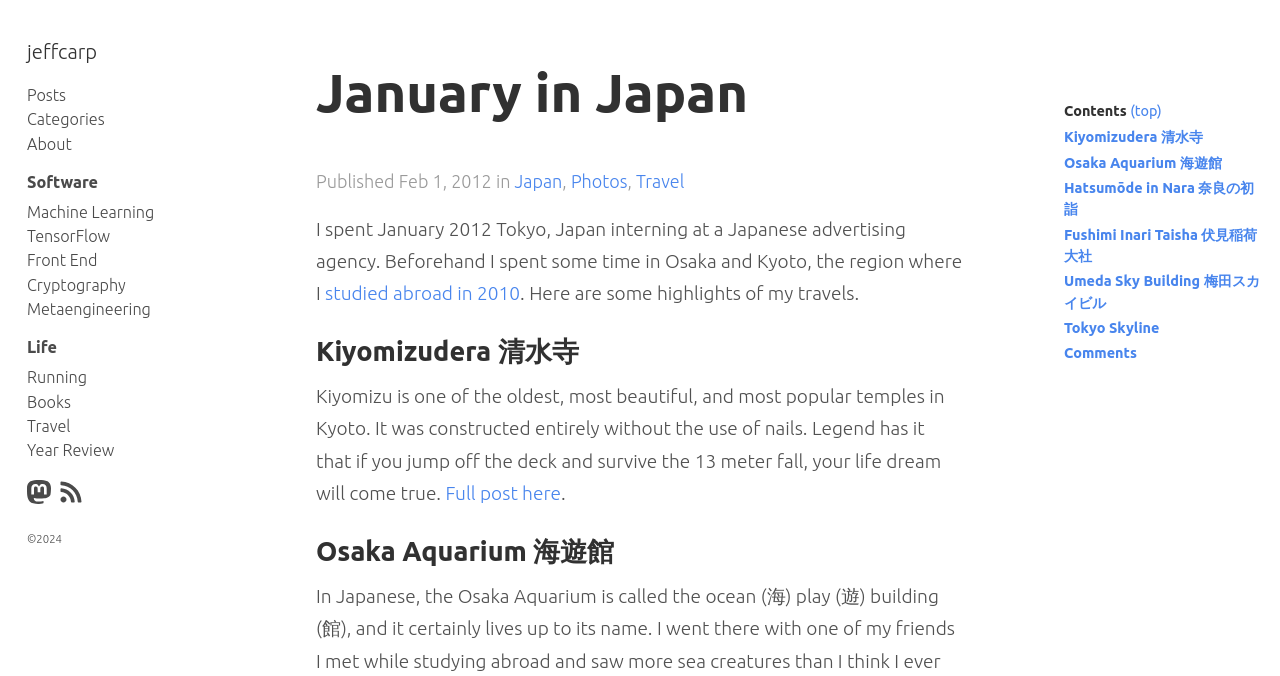Kindly provide the bounding box coordinates of the section you need to click on to fulfill the given instruction: "Explore the 'Travel' section".

[0.497, 0.252, 0.535, 0.282]